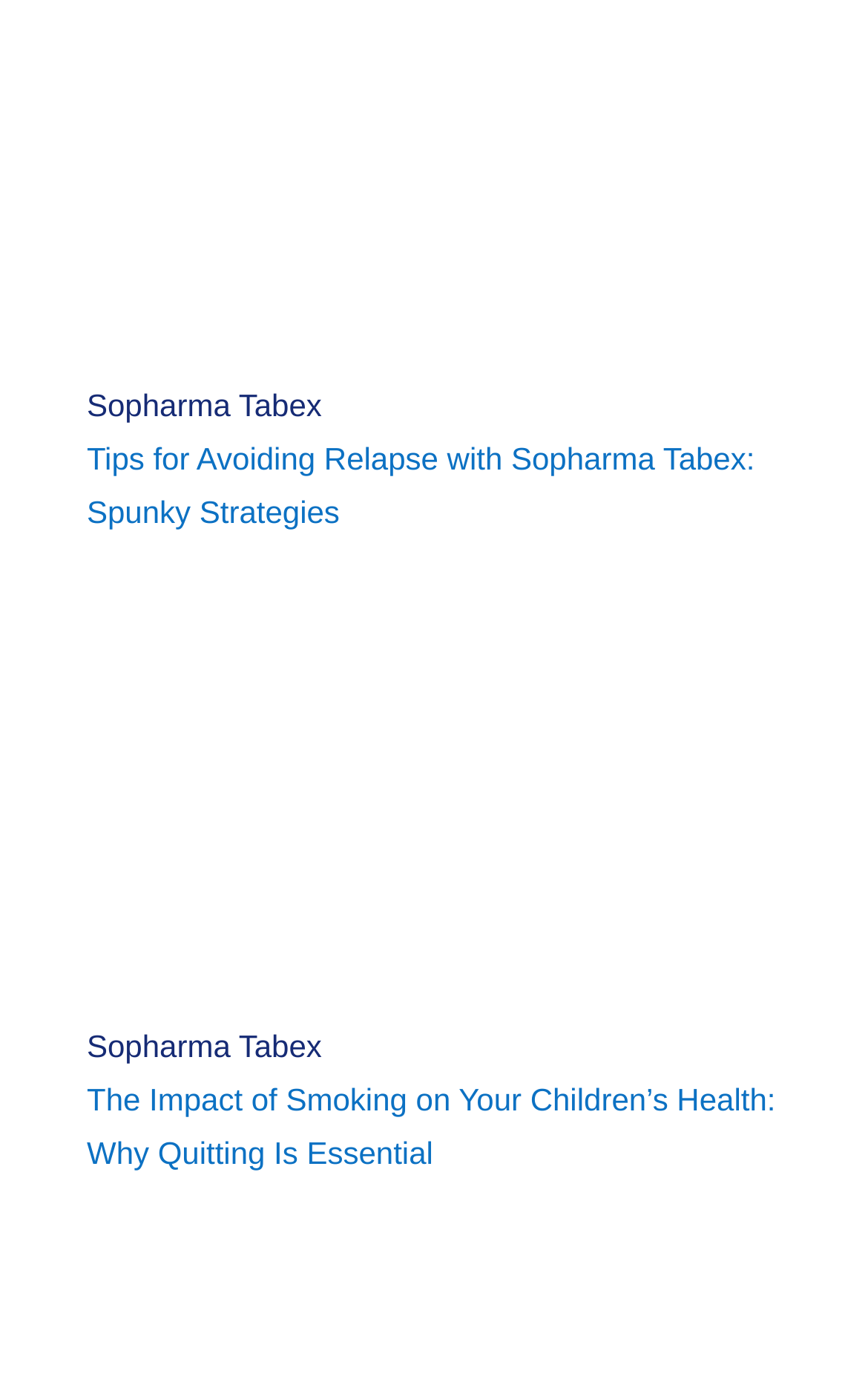Please identify the bounding box coordinates of the element I need to click to follow this instruction: "Learn tips for avoiding relapse with Sopharma Tabex".

[0.1, 0.46, 0.811, 0.512]